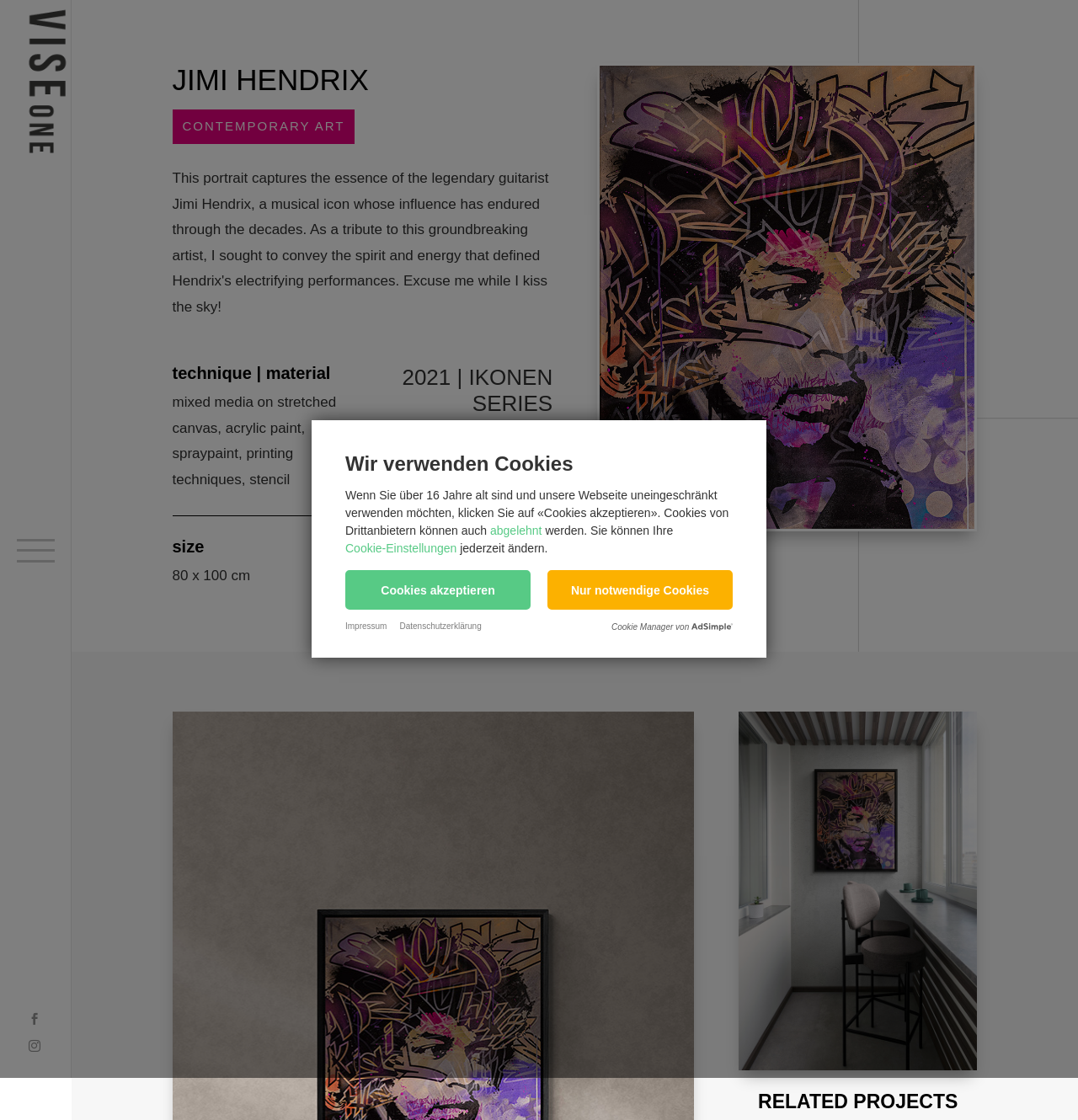What is the artist's name?
Using the image, elaborate on the answer with as much detail as possible.

The artist's name is mentioned in the heading 'JIMI HENDRIX' at the top of the webpage, which is a prominent element on the page.